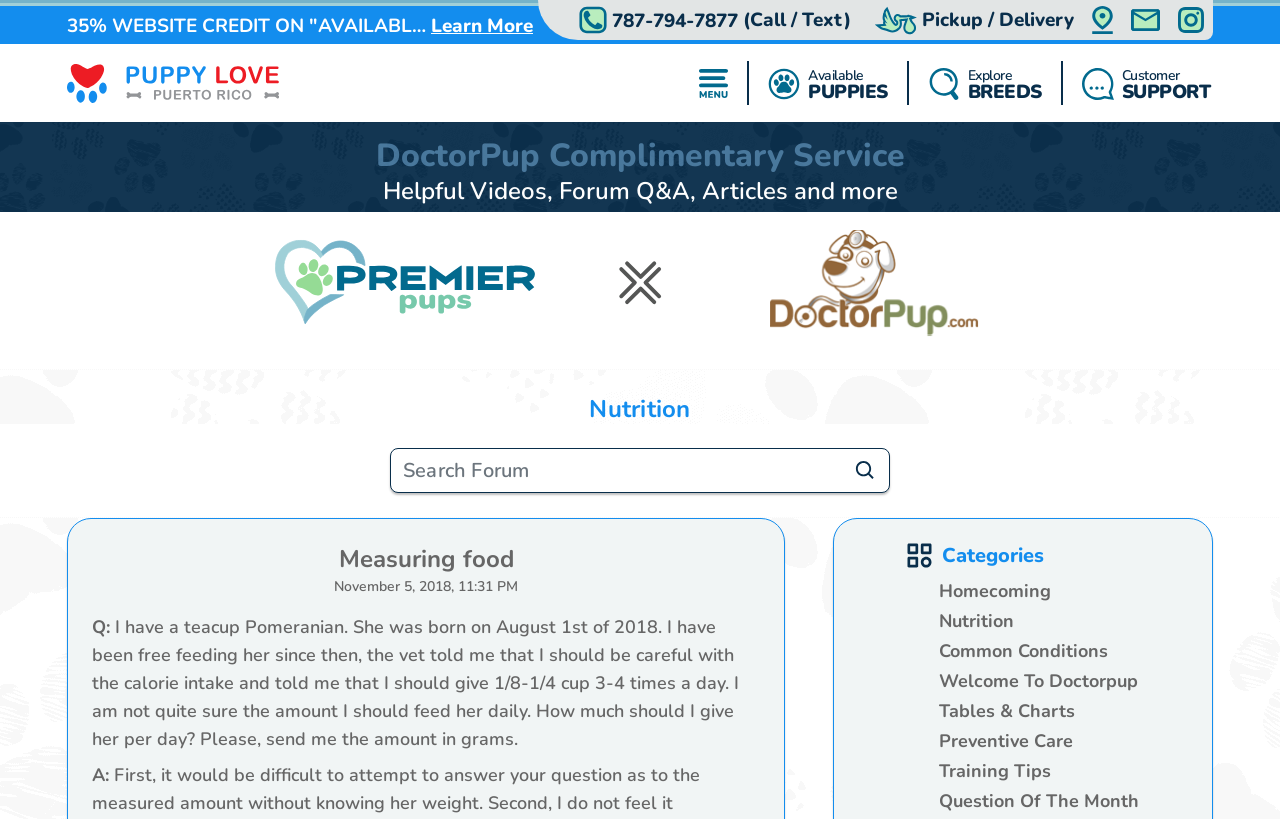Identify the bounding box coordinates of the clickable section necessary to follow the following instruction: "Learn more about available puppies". The coordinates should be presented as four float numbers from 0 to 1, i.e., [left, top, right, bottom].

[0.333, 0.007, 0.42, 0.056]